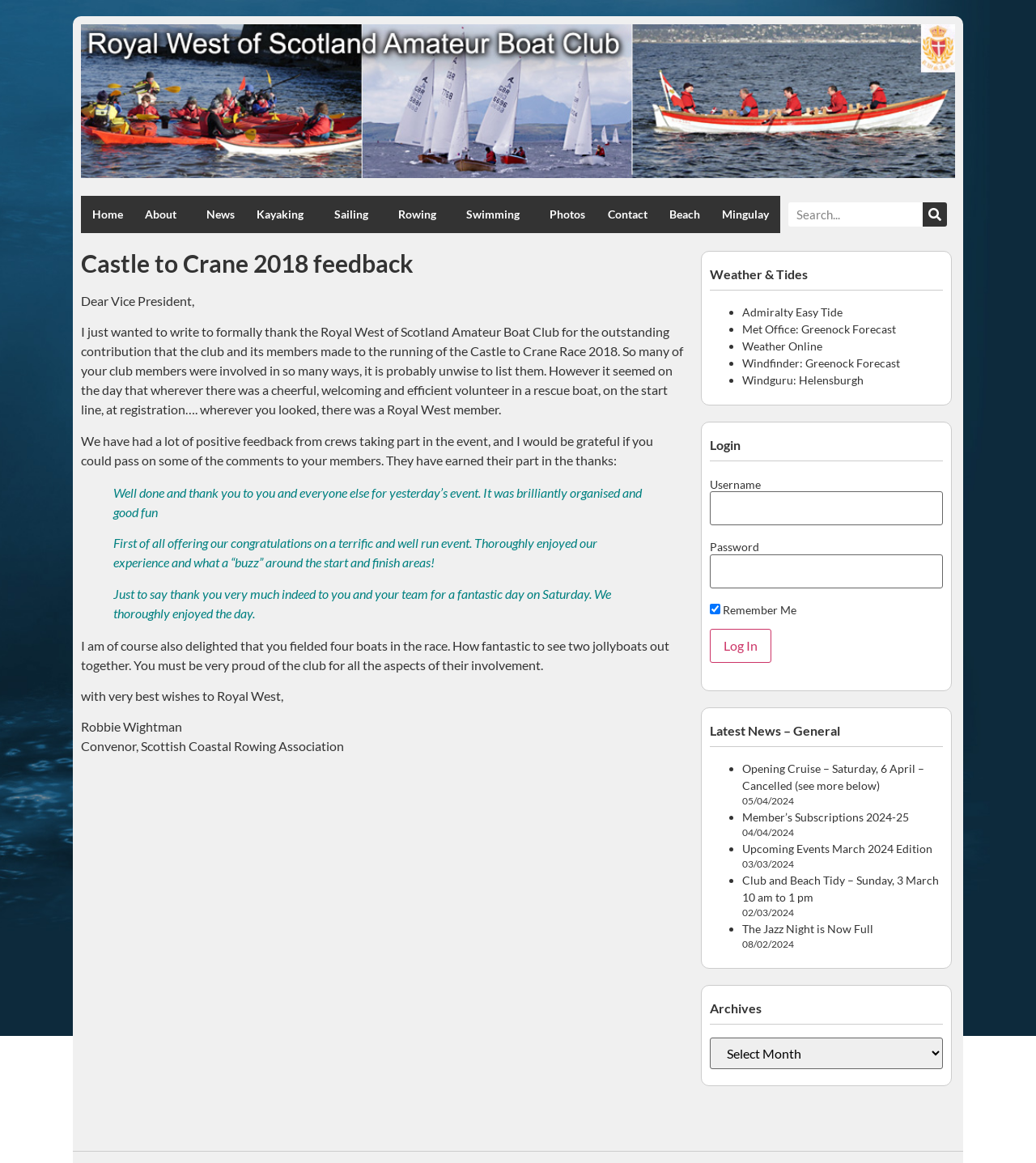Using the information shown in the image, answer the question with as much detail as possible: What is the position of the 'Login' section on the webpage?

The question asks about the position of the 'Login' section on the webpage. After analyzing the bounding box coordinates of the elements, I found that the 'Login' section is located at the bottom left of the webpage, with a y-coordinate range of 0.376 to 0.506.